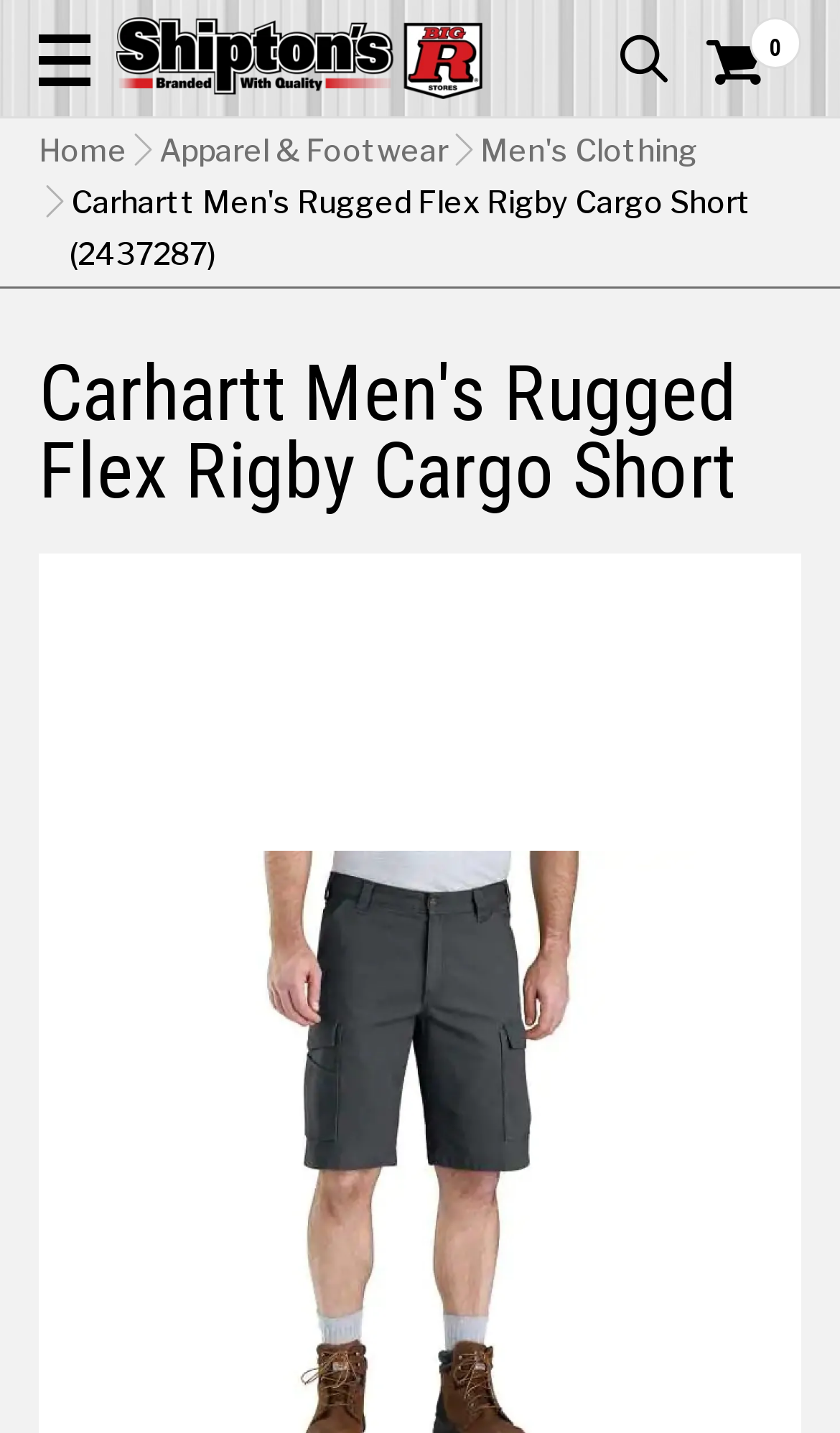Kindly respond to the following question with a single word or a brief phrase: 
What is the purpose of the button with the '' icon?

Toggle Search Field